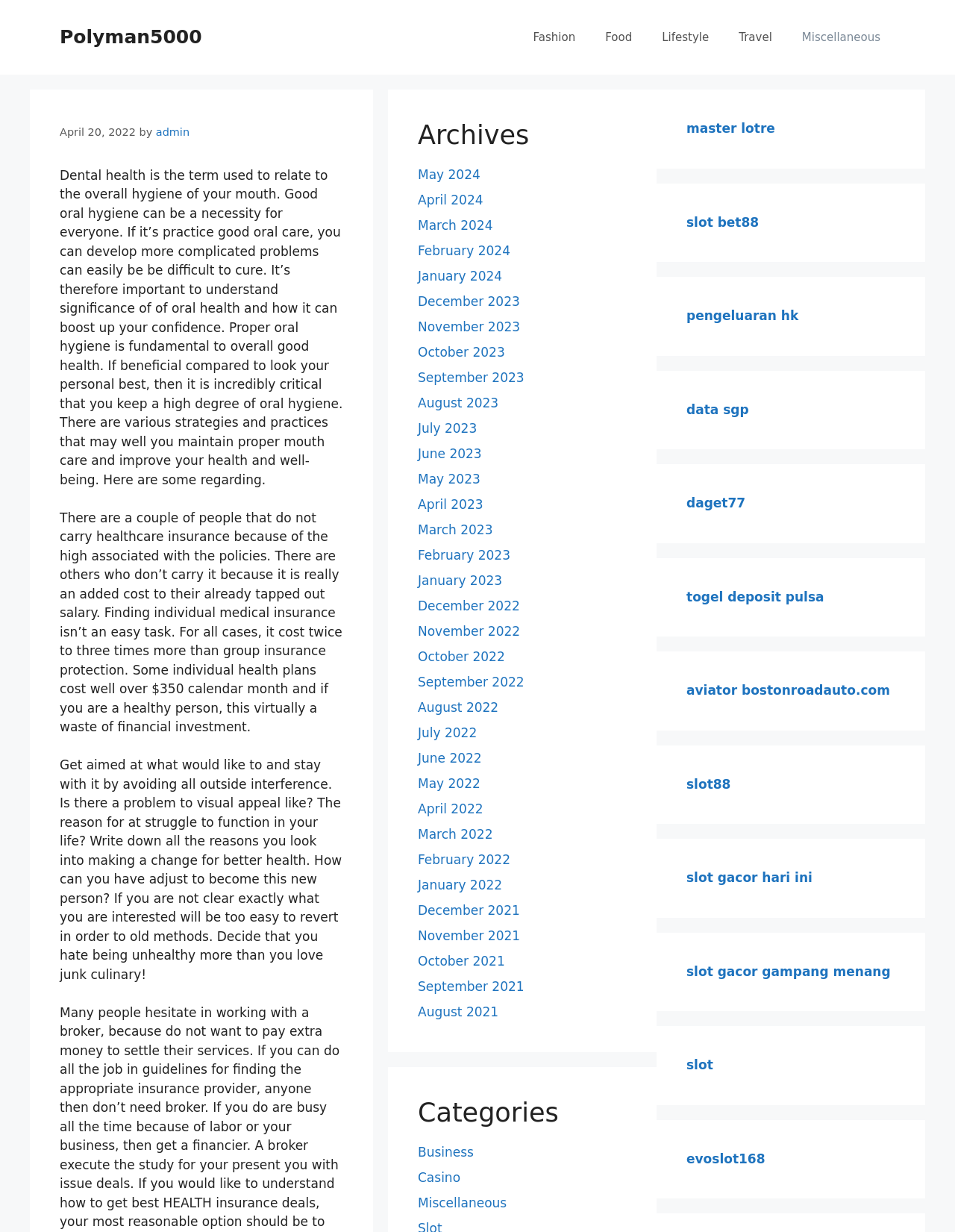Specify the bounding box coordinates of the area that needs to be clicked to achieve the following instruction: "Click on Fashion link".

[0.543, 0.012, 0.618, 0.048]